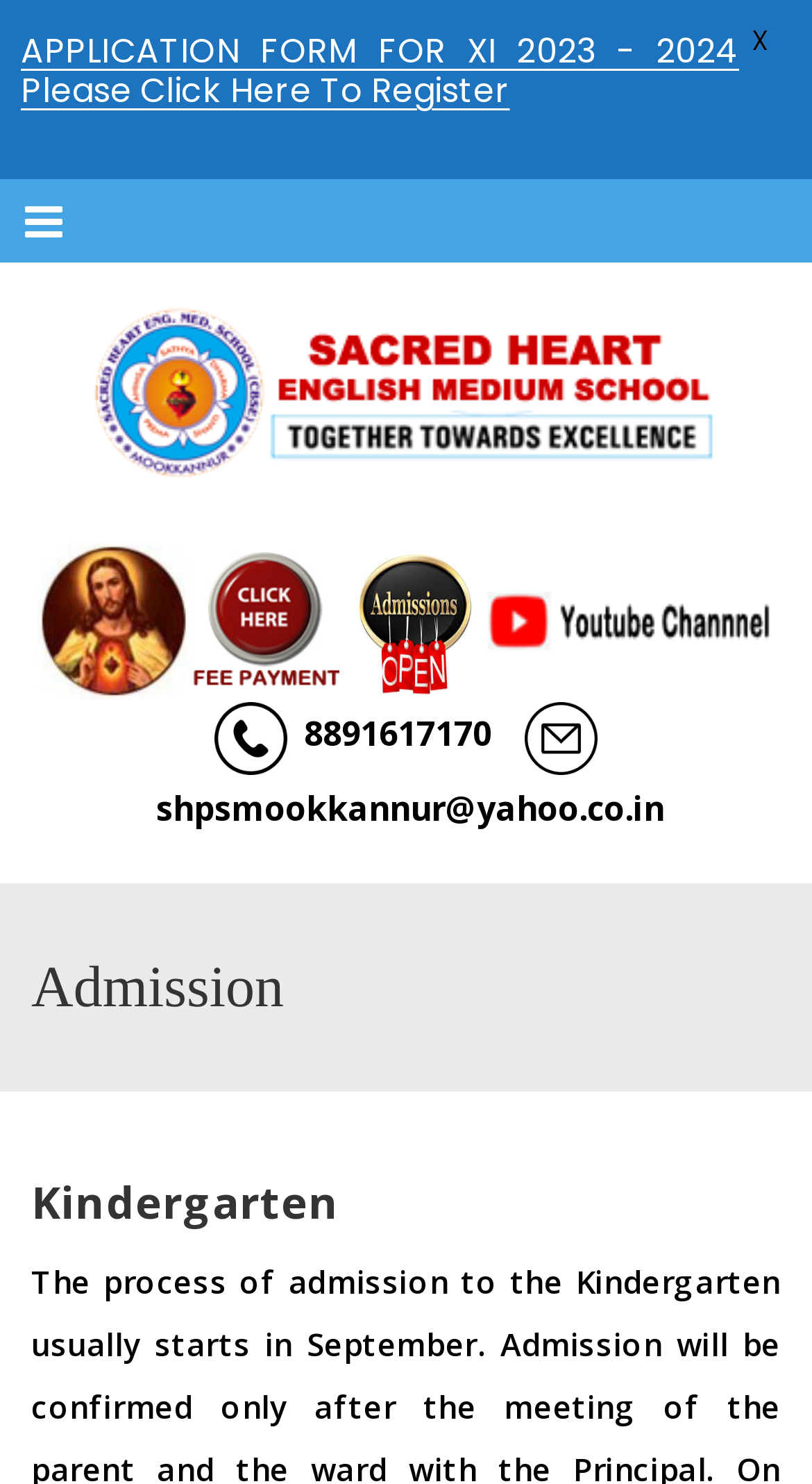Locate the bounding box coordinates of the UI element described by: "Menu". Provide the coordinates as four float numbers between 0 and 1, formatted as [left, top, right, bottom].

[0.013, 0.127, 0.095, 0.172]